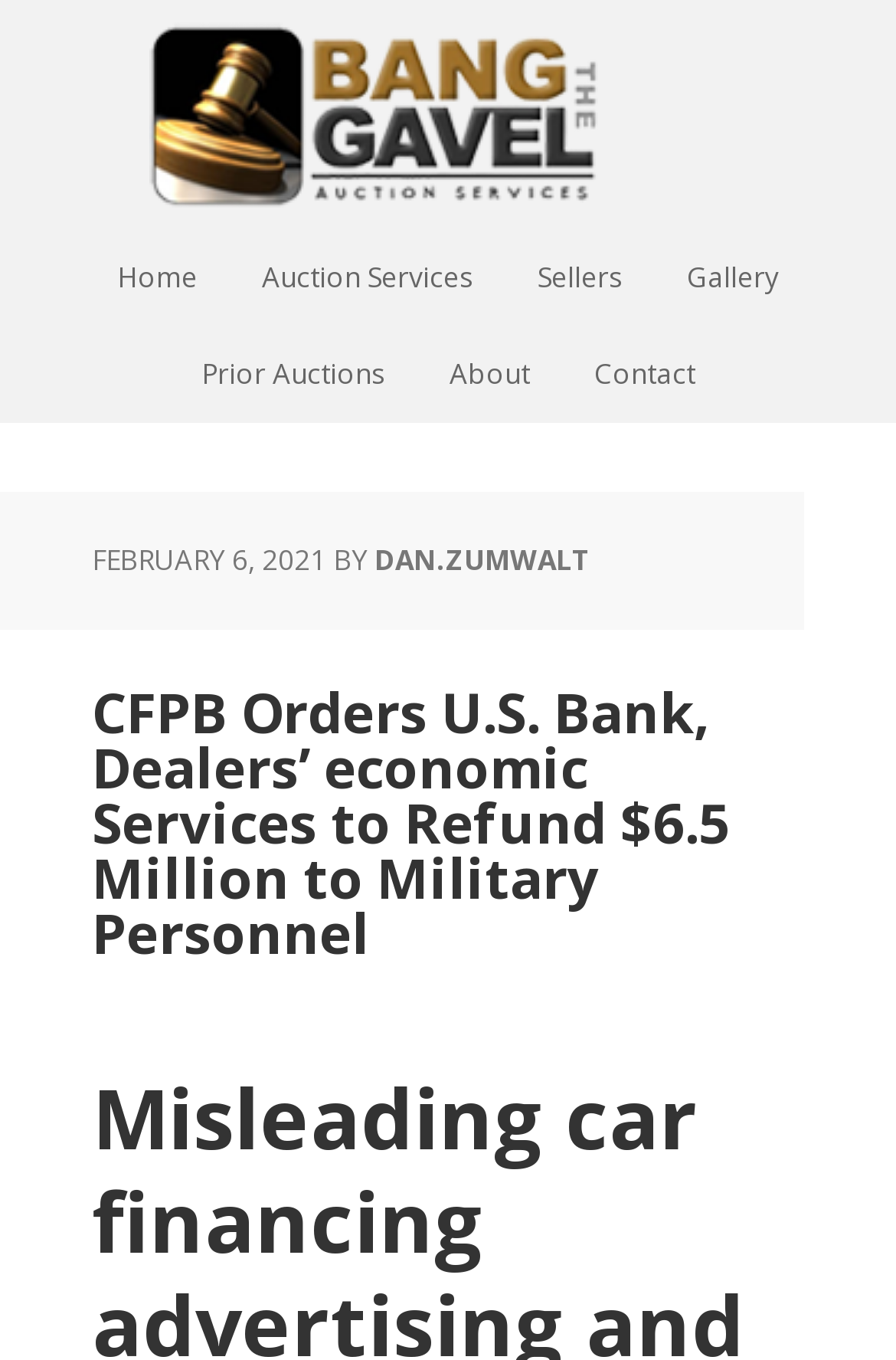What is the purpose of the 'Contact' link?
Please provide a comprehensive answer based on the contents of the image.

I inferred that the purpose of the 'Contact' link is to allow users to contact the website or its administrators, as it is a common convention in website design to have a 'Contact' link for this purpose.